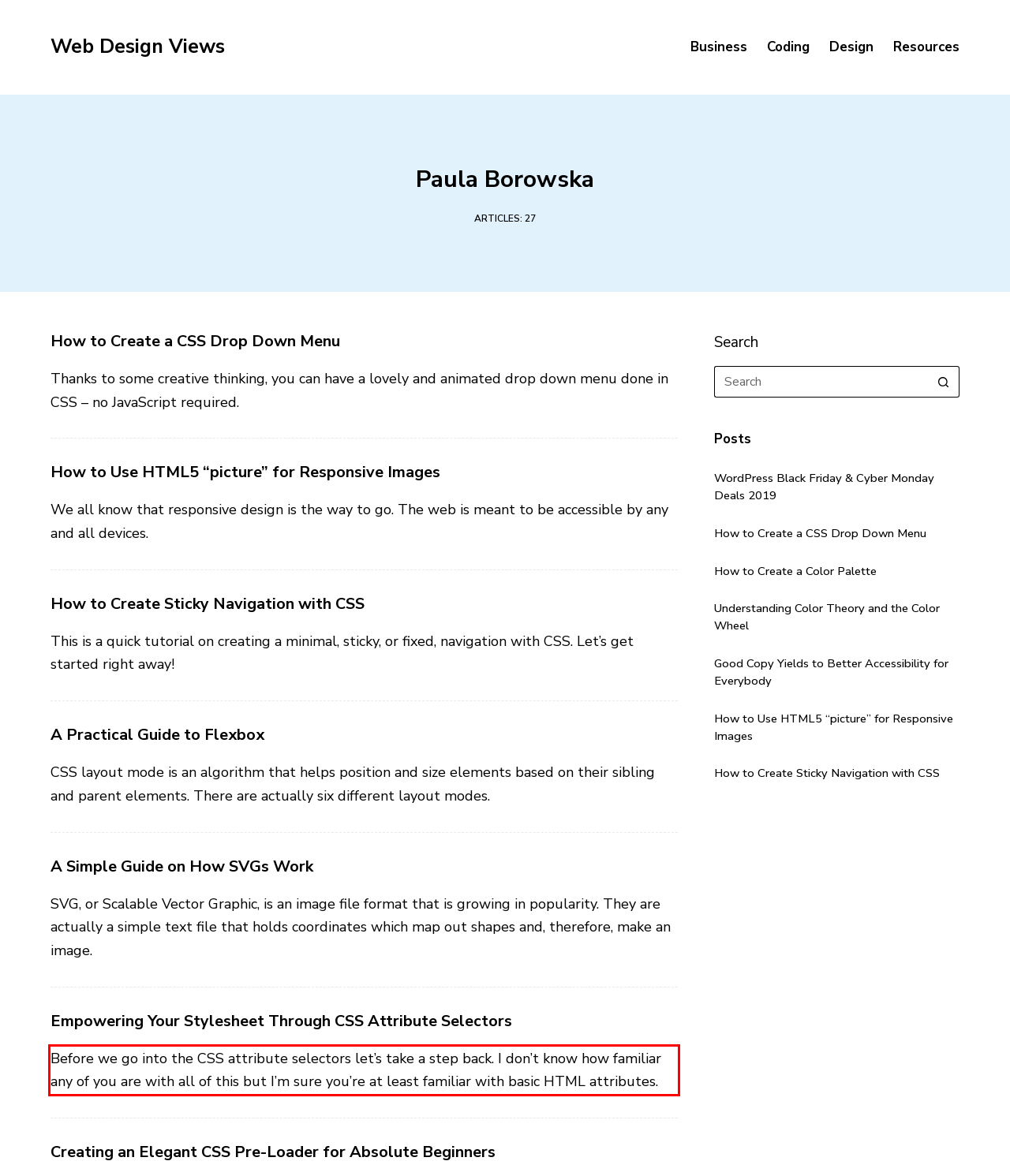You have a screenshot of a webpage with a red bounding box. Use OCR to generate the text contained within this red rectangle.

Before we go into the CSS attribute selectors let’s take a step back. I don’t know how familiar any of you are with all of this but I’m sure you’re at least familiar with basic HTML attributes.